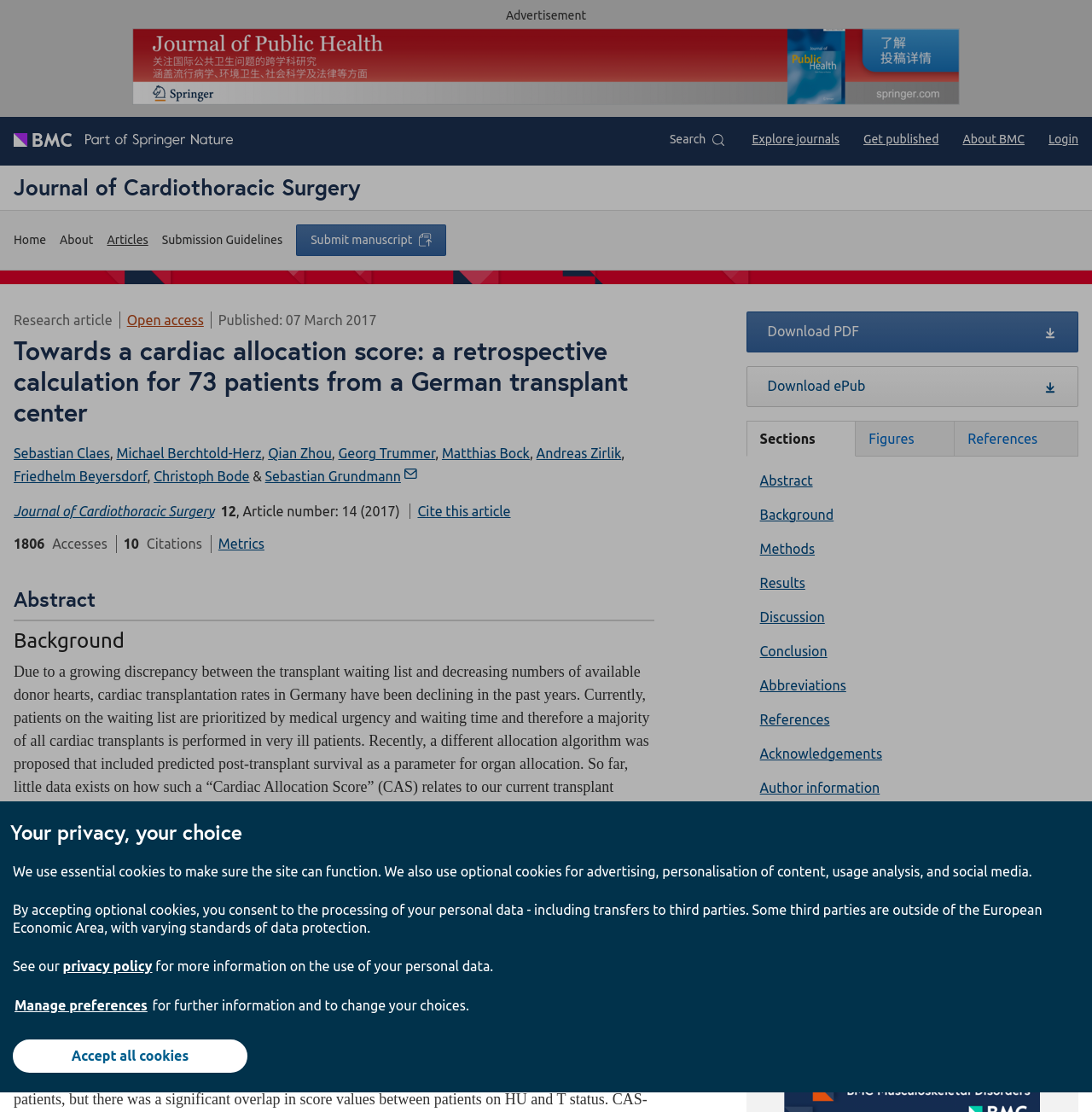Give a concise answer of one word or phrase to the question: 
How many patients were involved in the retrospective calculation?

73